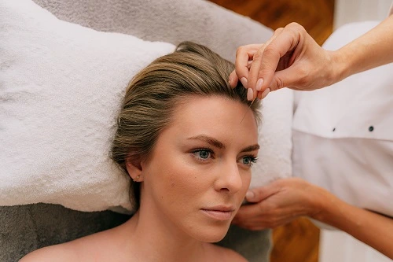Respond with a single word or phrase to the following question:
What is the professional wearing?

White